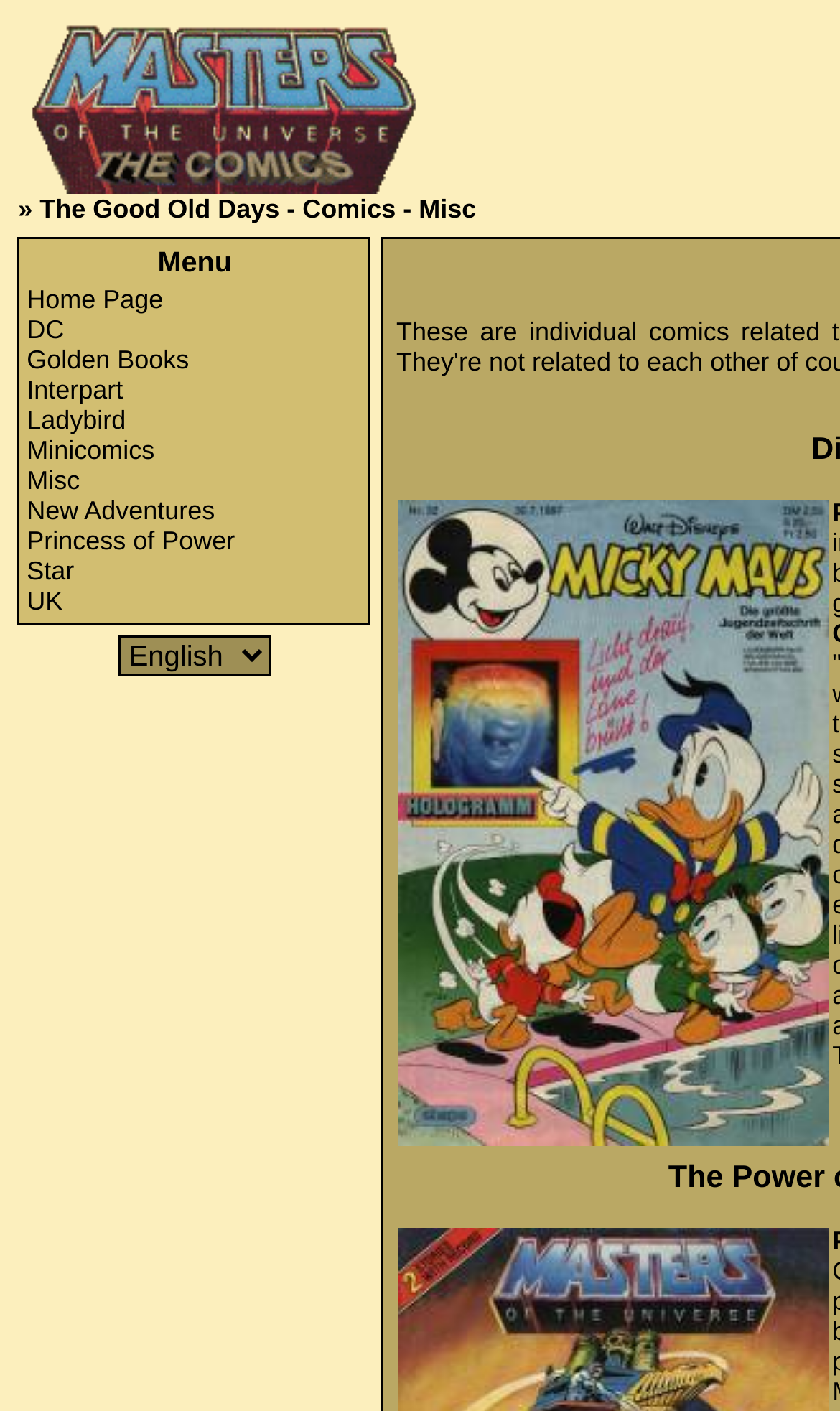Using the details from the image, please elaborate on the following question: How many menu items are available on this webpage?

I counted the number of links under the 'Menu' heading and found 14 links, including 'Home Page', 'DC', 'Golden Books', etc. These links represent the menu items available on this webpage.